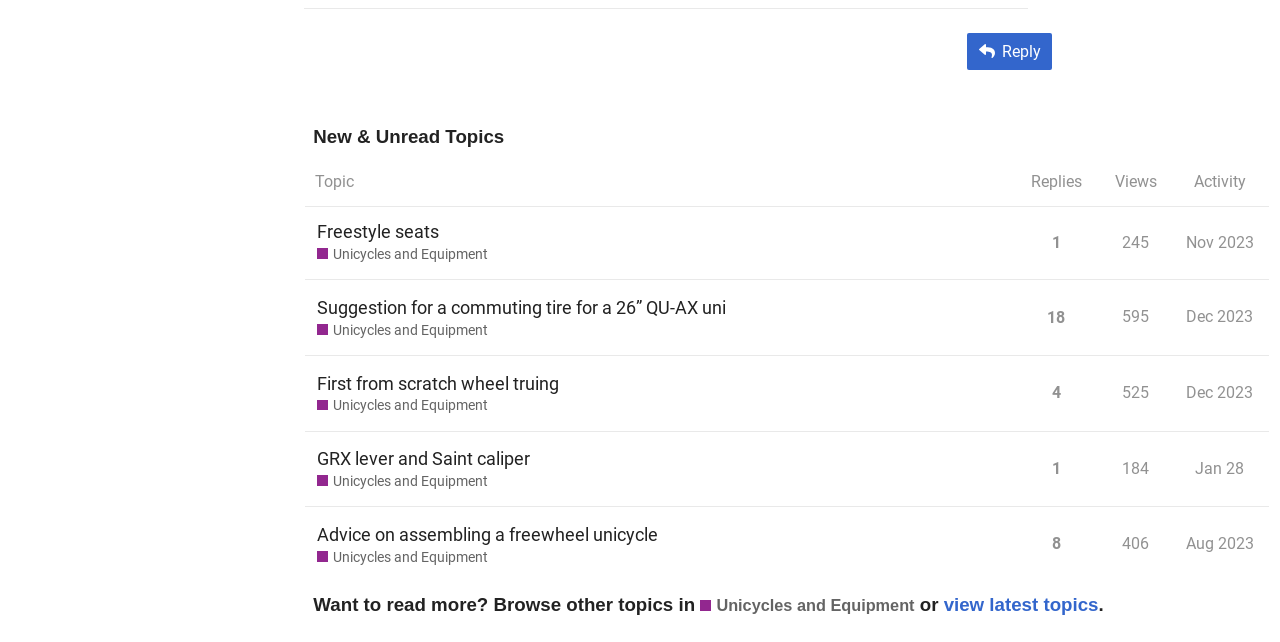What is the category of the topic 'GRX lever and Saint caliper Unicycles and Equipment'?
Using the picture, provide a one-word or short phrase answer.

Unicycles and Equipment